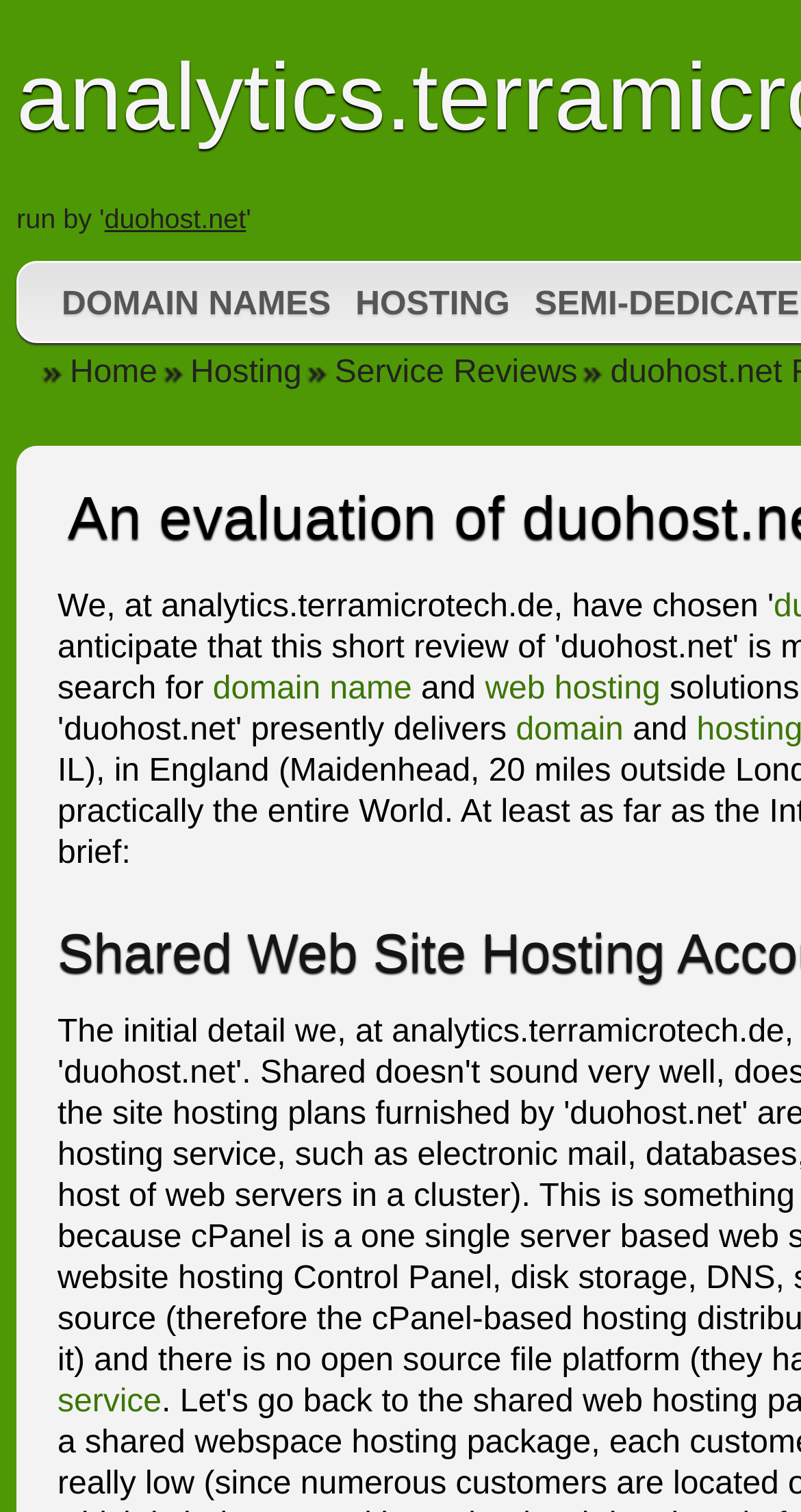Specify the bounding box coordinates of the area that needs to be clicked to achieve the following instruction: "view domain names".

[0.064, 0.186, 0.426, 0.217]